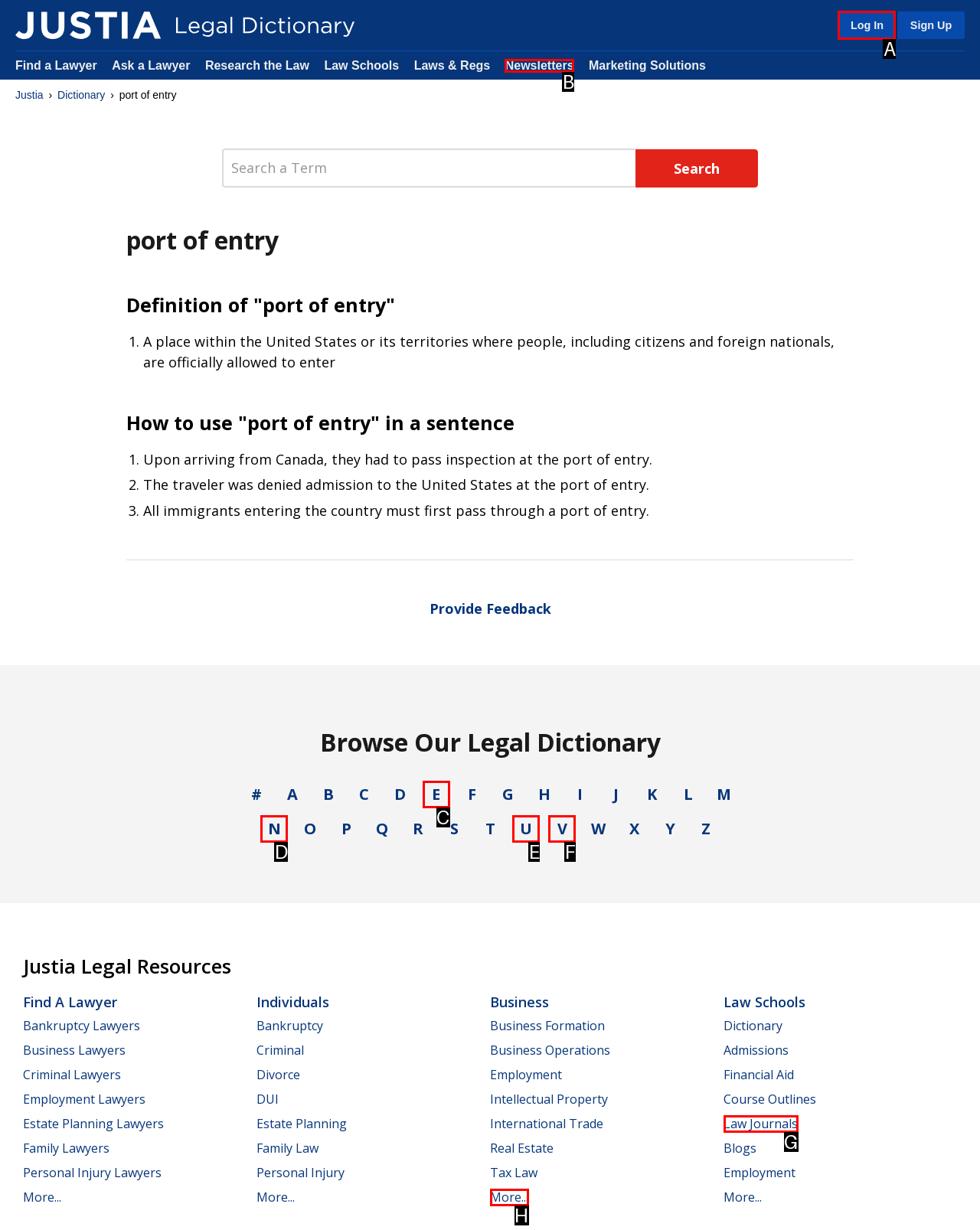Select the correct UI element to click for this task: Log in.
Answer using the letter from the provided options.

A